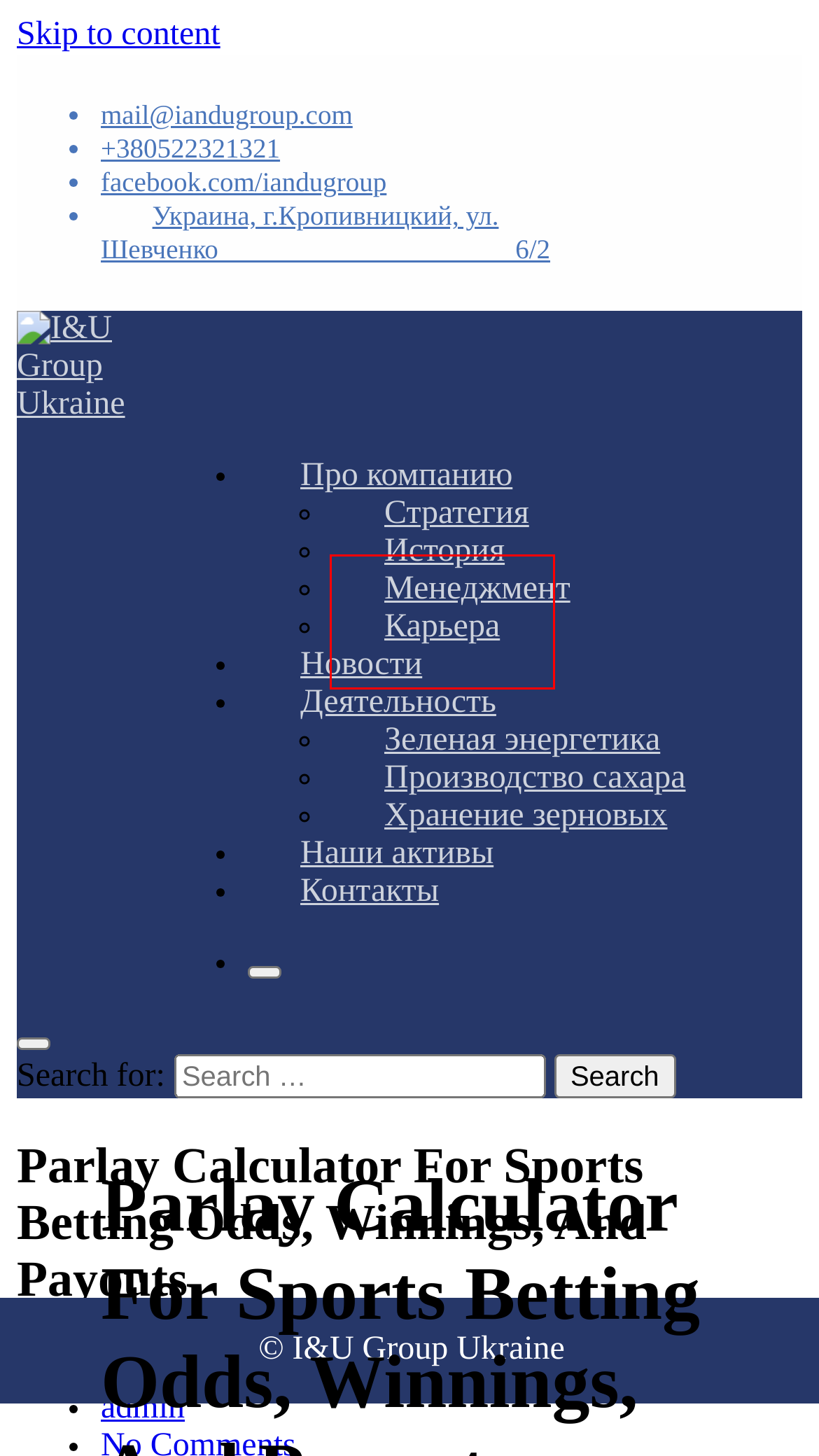Look at the screenshot of a webpage with a red bounding box and select the webpage description that best corresponds to the new page after clicking the element in the red box. Here are the options:
A. WordPress › Ошибка
B. Новости — I&U Group Ukraine
C. 19/10/2021 — I&U Group Ukraine
D. История — I&U Group Ukraine
E. admin — I&U Group Ukraine
F. Карьера — I&U Group Ukraine
G. Новомиргородський цукор - офіційний сайт цукрового заводу, Капітанівка
H. Наши активы — I&U Group Ukraine

F